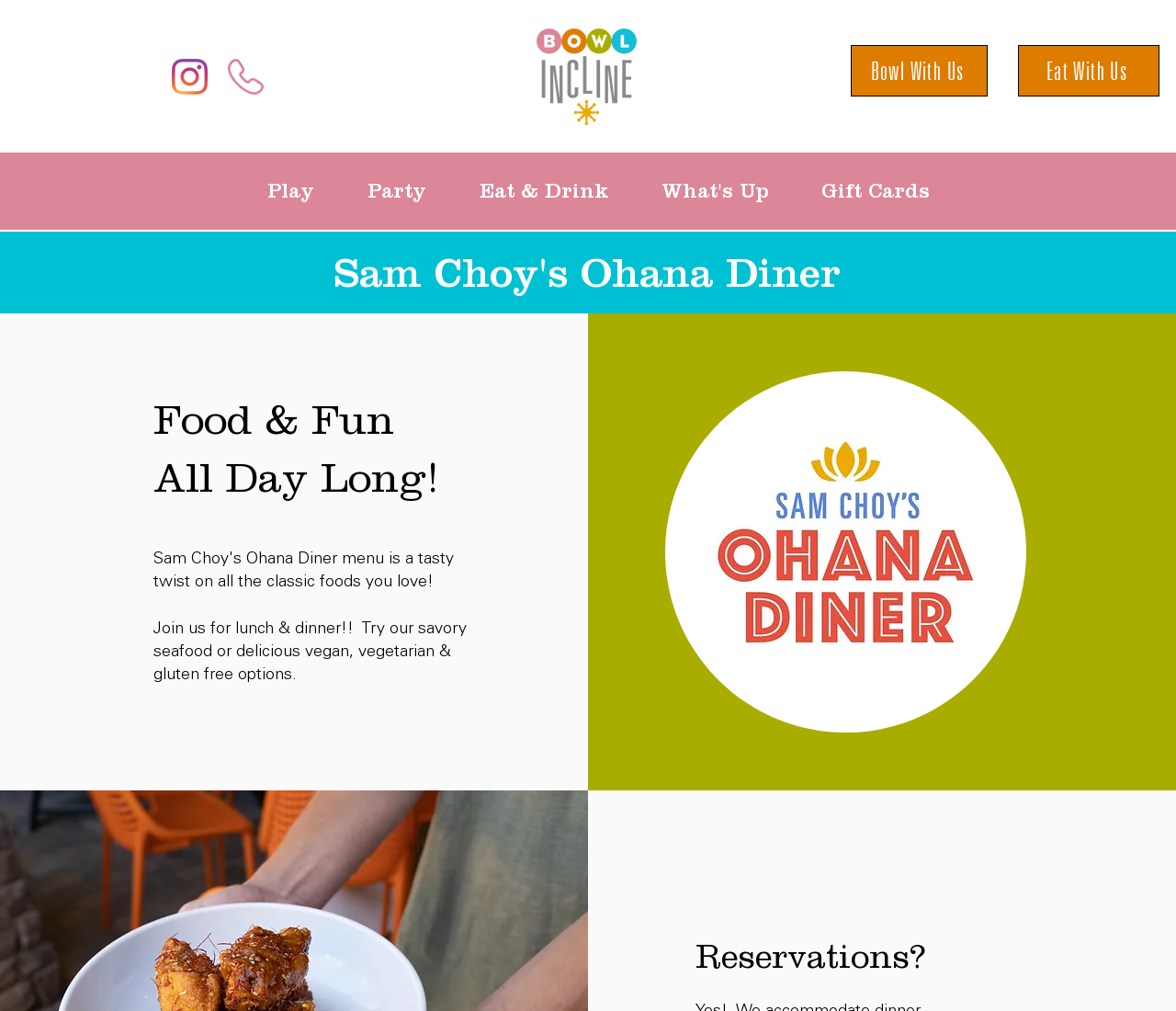Articulate a detailed summary of the webpage's content and design.

The webpage is about Ohana Diner, a restaurant that offers a twist on classic foods. At the top left, there is a social bar with an Instagram link, accompanied by an Instagram icon. Next to it, there is a blank link, followed by the Bowl Incline Primary Logo. On the right side of the top section, there are three links: "Bowl With Us", "Eat With Us", and a navigation menu labeled "Site".

The navigation menu has five options: "Play", "Party", "Eat & Drink", "What's Up", and "Gift Cards". Below the navigation menu, there is a heading that reads "Sam Choy's Ohana Diner", followed by another heading that says "Food & Fun All Day Long!". 

Underneath these headings, there is a paragraph of text that invites visitors to join the diner for lunch and dinner, highlighting their seafood, vegan, vegetarian, and gluten-free options. To the right of this text, there is a large image of the Ohana Diner logo. At the bottom of the page, there is a heading that asks "Reservations?"